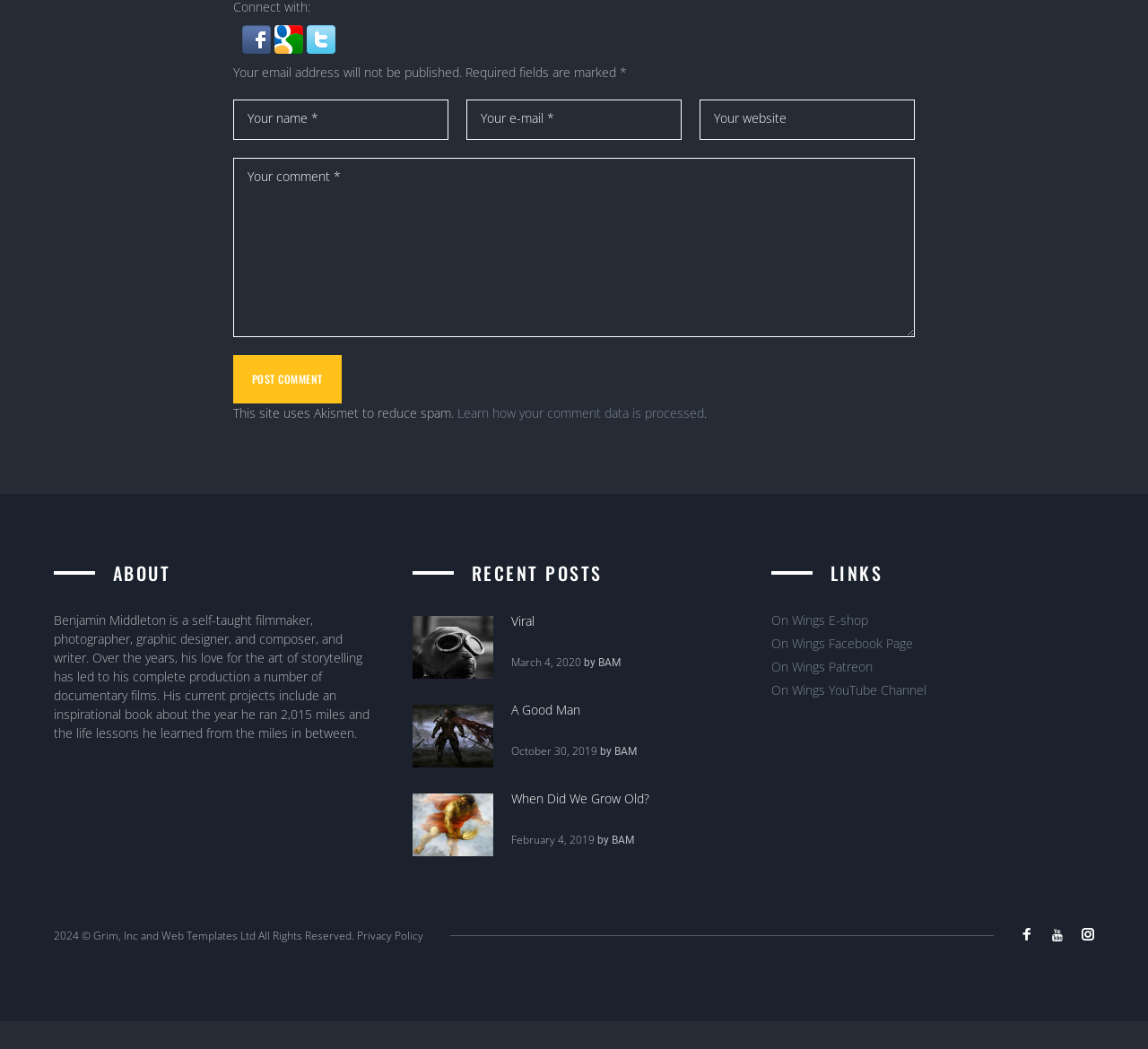Predict the bounding box of the UI element based on the description: "When Did We Grow Old?". The coordinates should be four float numbers between 0 and 1, formatted as [left, top, right, bottom].

[0.445, 0.779, 0.566, 0.796]